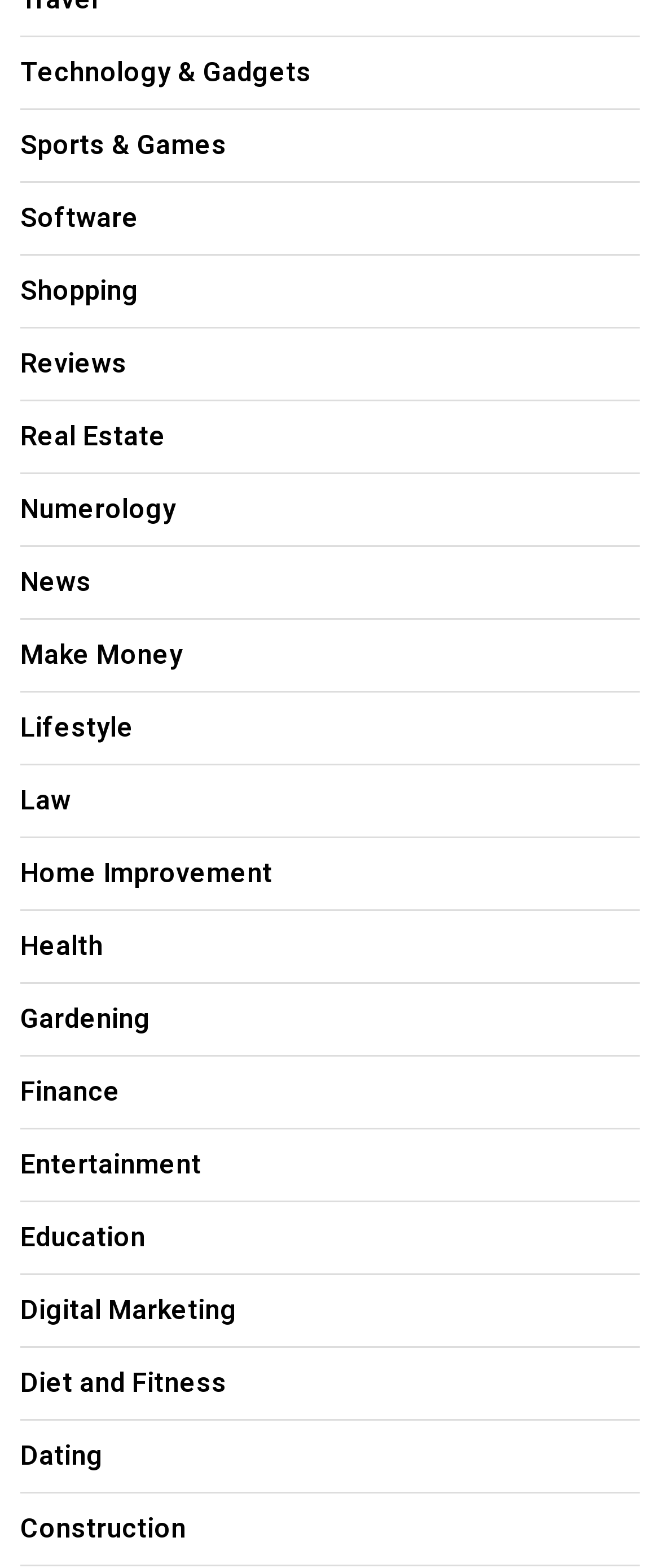Please find the bounding box coordinates of the section that needs to be clicked to achieve this instruction: "Click on Technology & Gadgets".

[0.031, 0.035, 0.472, 0.057]